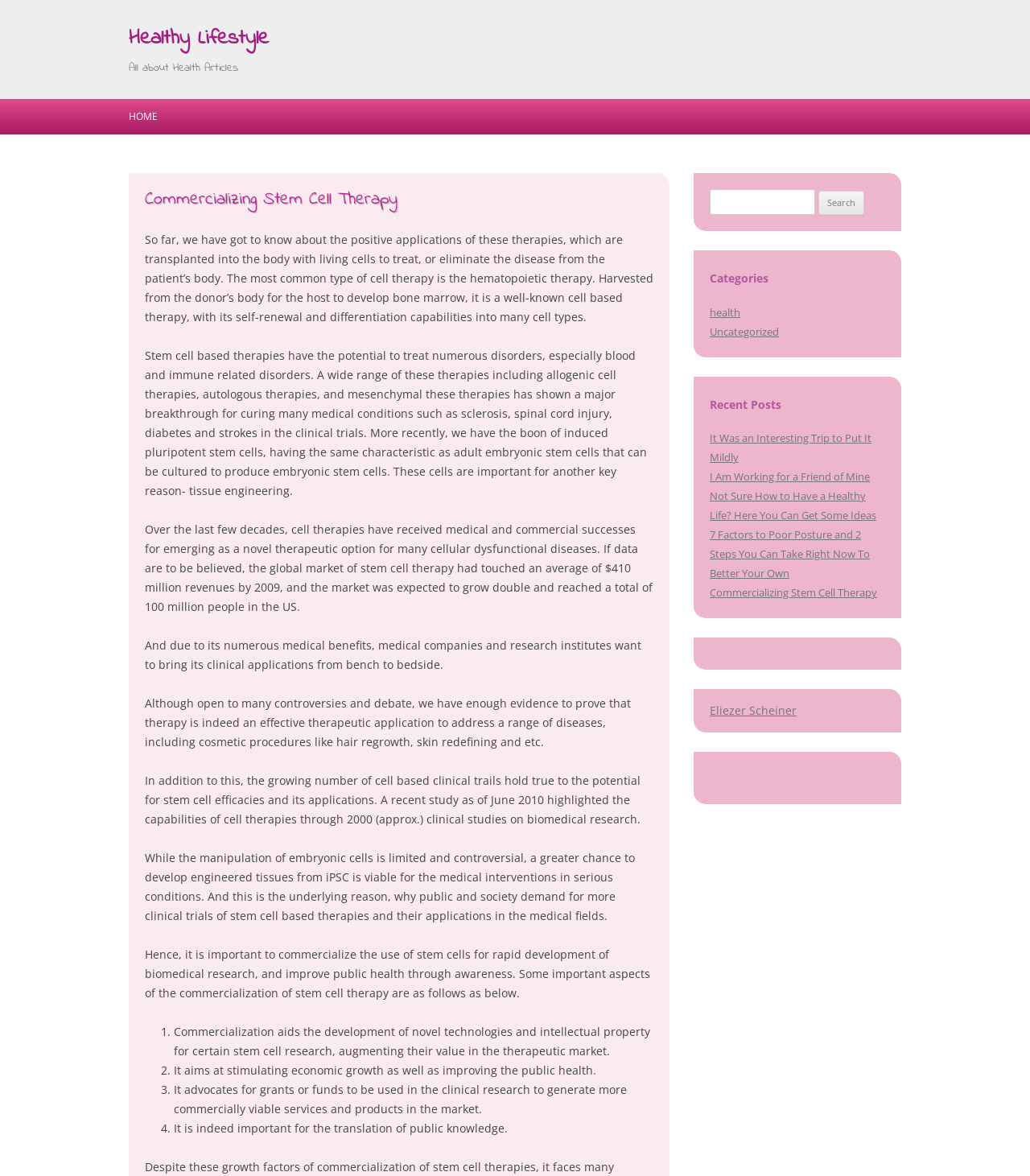Find and specify the bounding box coordinates that correspond to the clickable region for the instruction: "Search for health articles".

[0.689, 0.161, 0.791, 0.183]